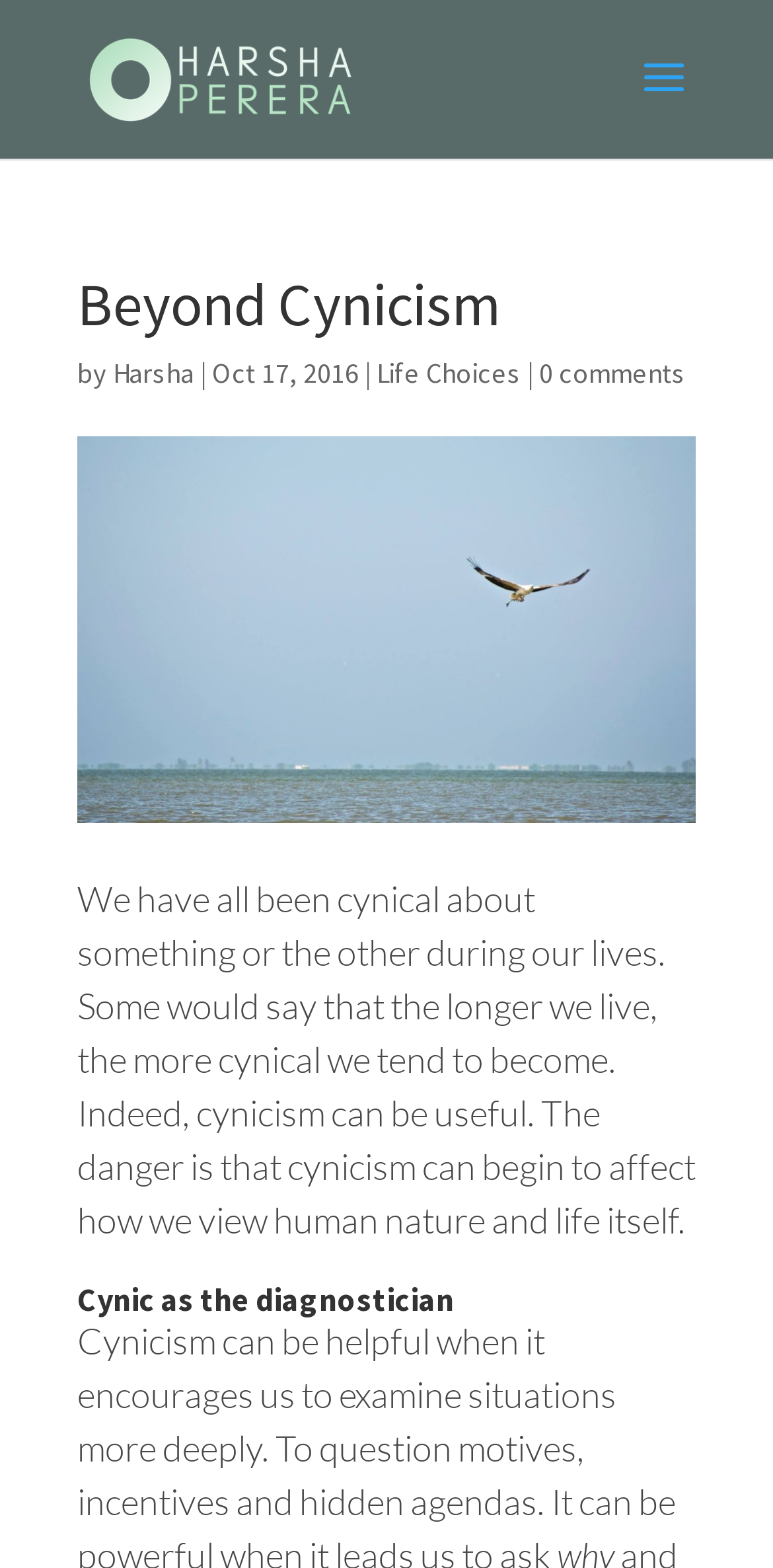What is the name of the coaching service?
Examine the image and provide an in-depth answer to the question.

The name of the coaching service can be found by looking at the link at the top of the page, which says 'Executive and Life Coaching London'.